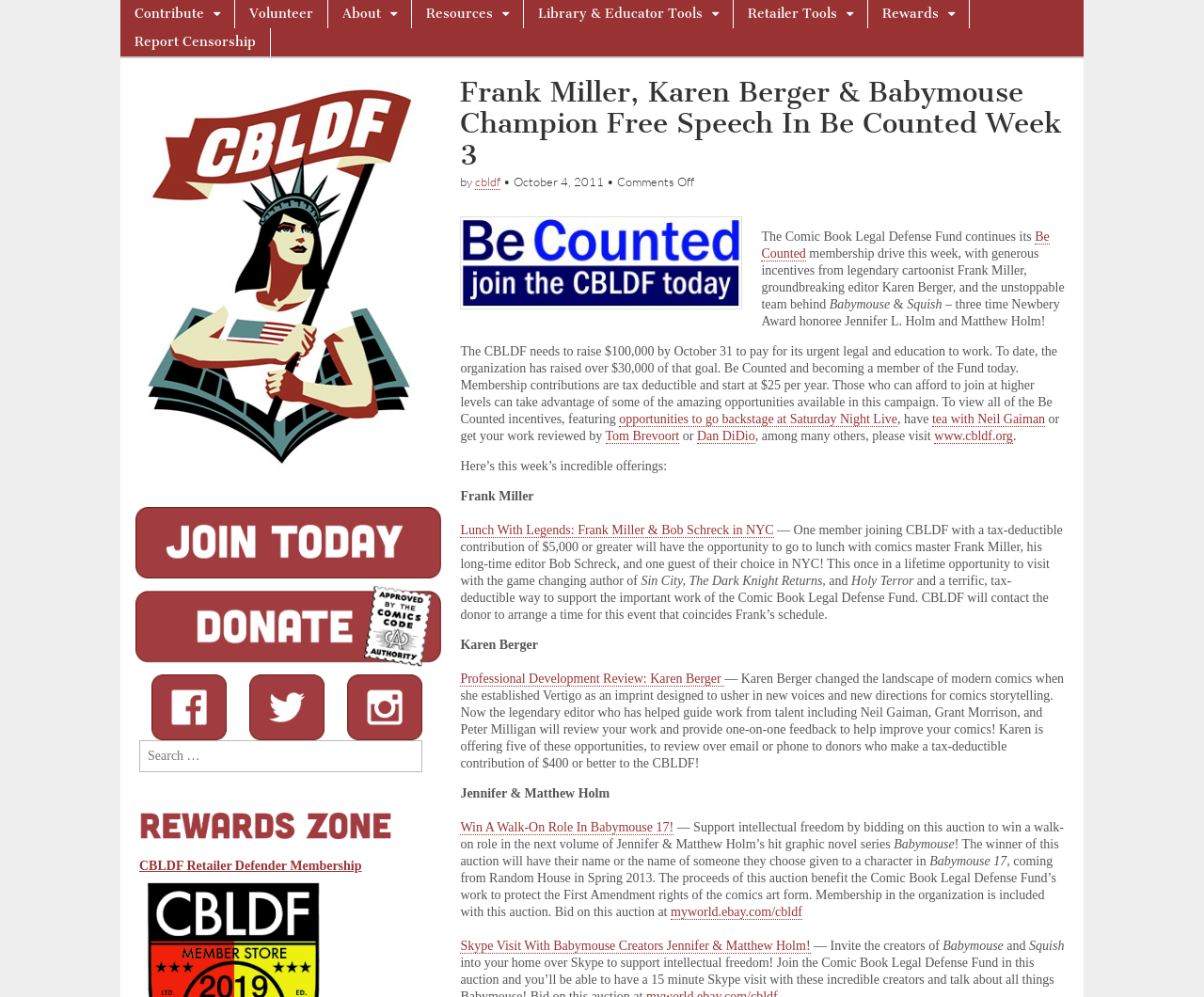Determine the bounding box coordinates for the HTML element mentioned in the following description: "Report Censorship". The coordinates should be a list of four floats ranging from 0 to 1, represented as [left, top, right, bottom].

[0.1, 0.028, 0.224, 0.056]